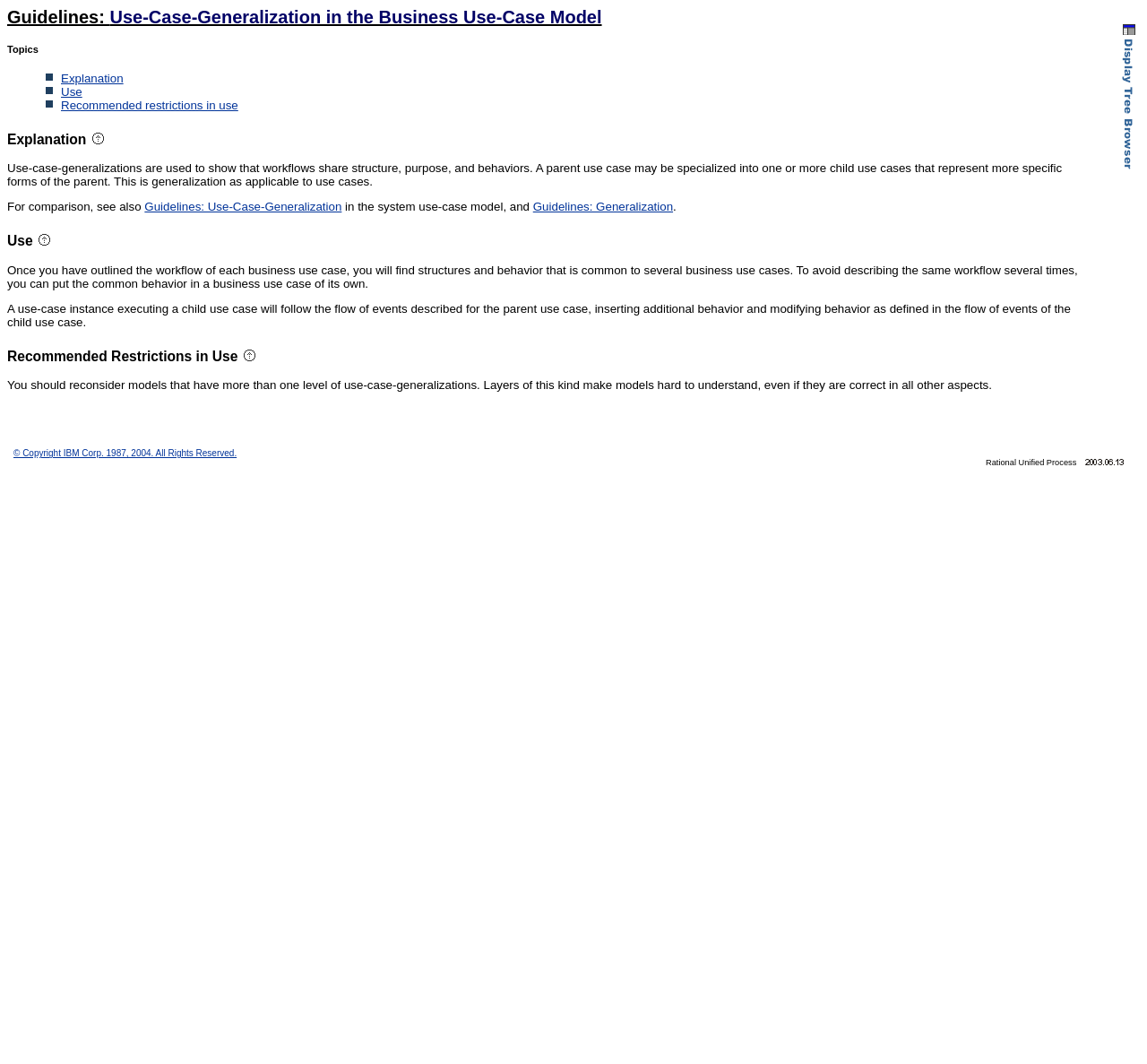What is the copyright information of the webpage?
Provide a detailed and well-explained answer to the question.

The copyright information is stated at the bottom of the webpage, which indicates that the content is copyrighted by IBM Corp. from 1987 to 2004, and all rights are reserved.